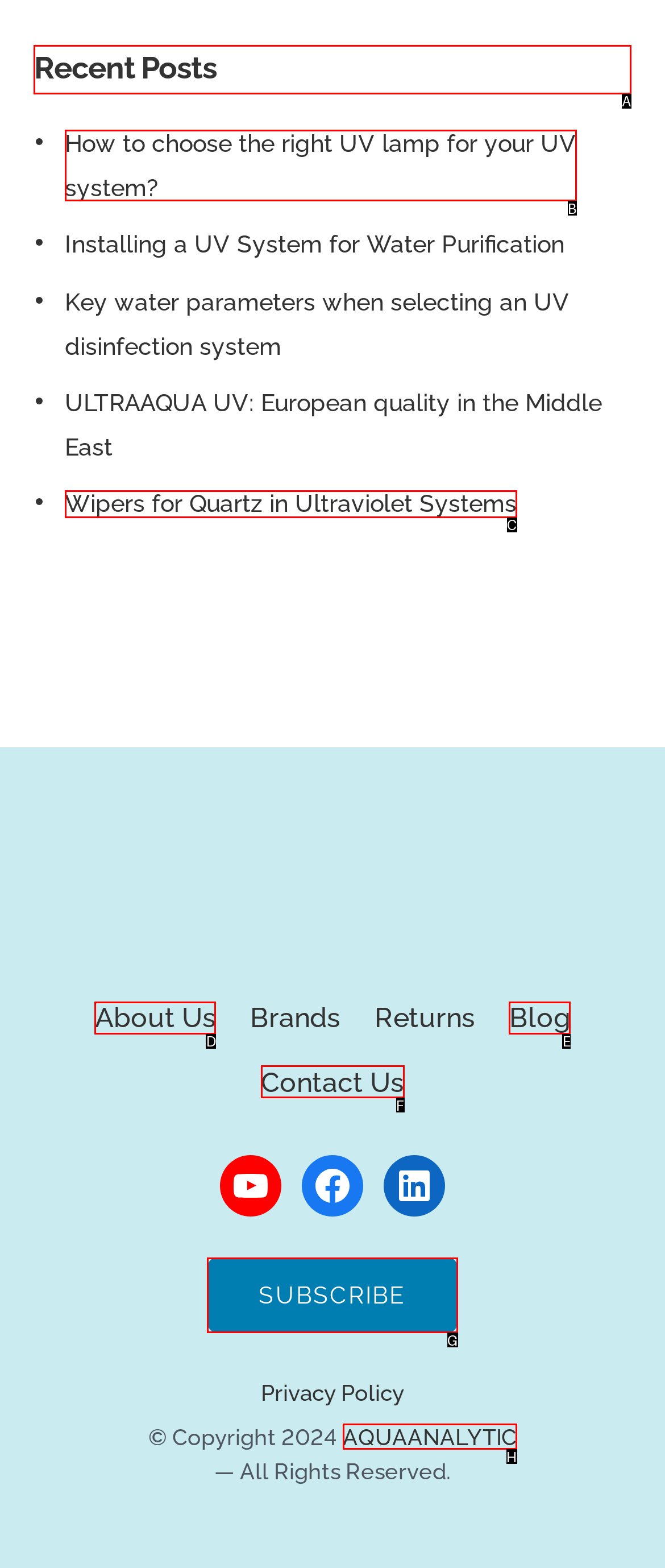Tell me which one HTML element I should click to complete the following task: Read about recent posts Answer with the option's letter from the given choices directly.

A